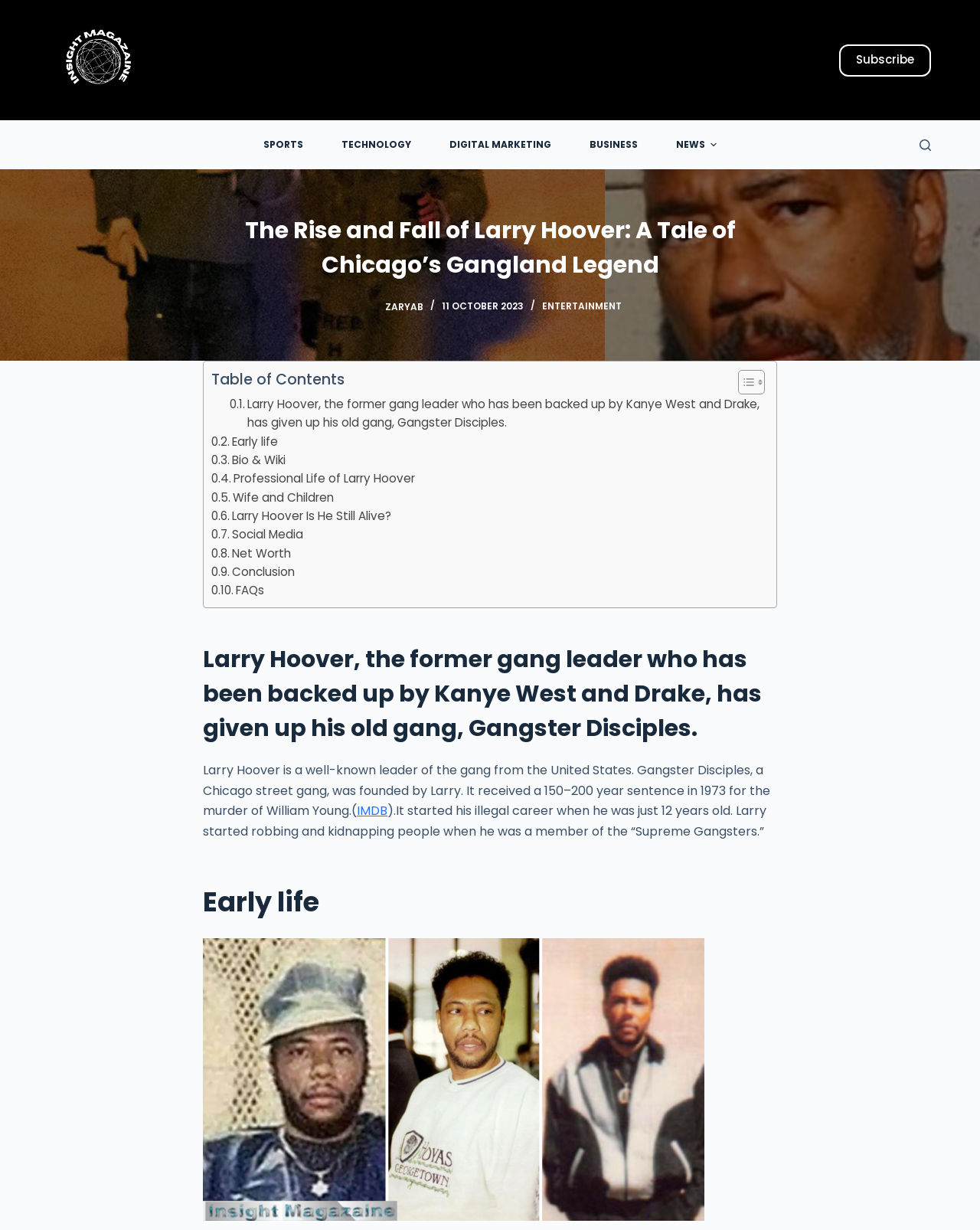Give a concise answer using only one word or phrase for this question:
What is the name of the website's author?

Zaryab